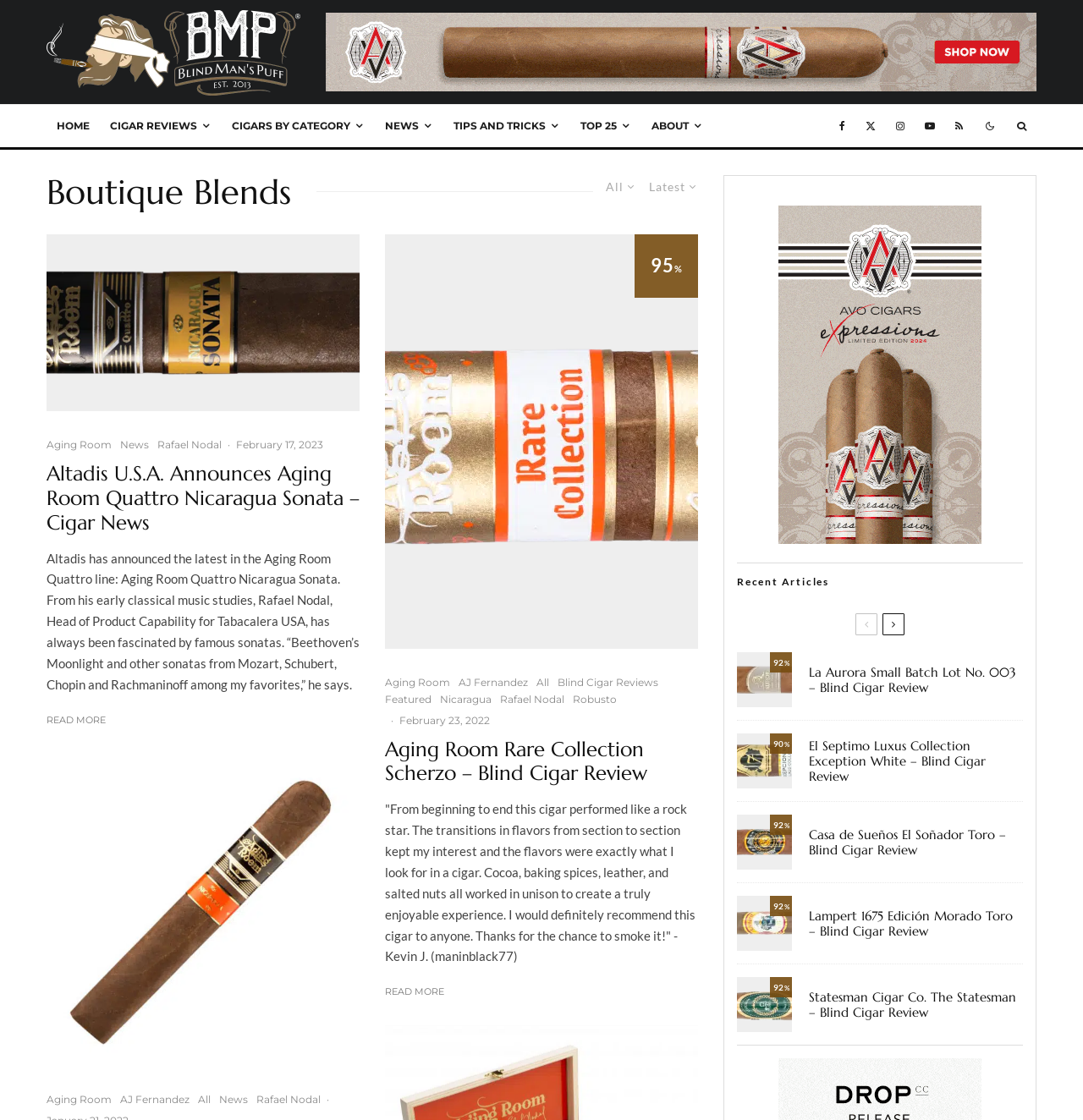Locate the bounding box coordinates of the clickable region to complete the following instruction: "Check the 'Recent Articles' section."

[0.68, 0.514, 0.945, 0.525]